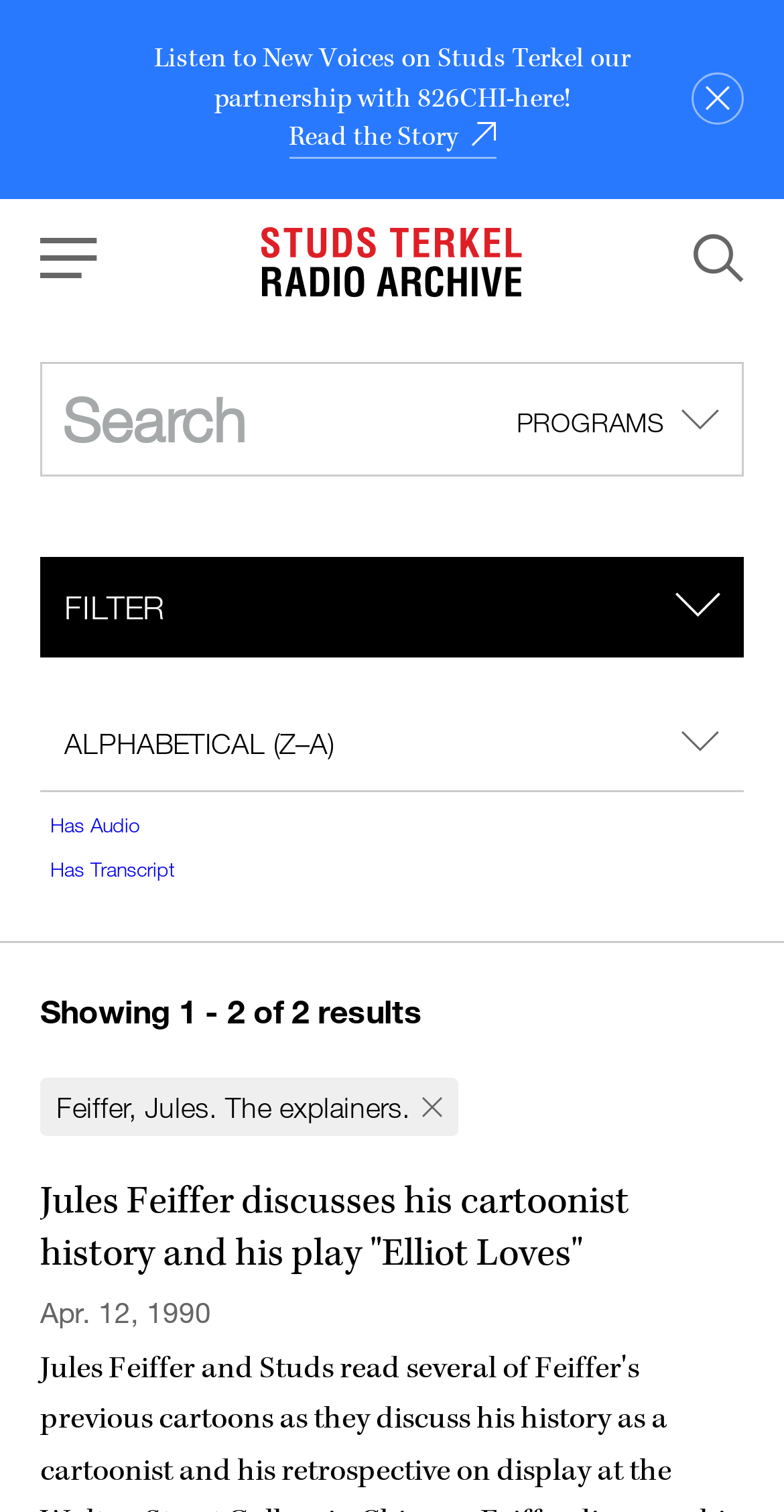What is the type of content that can be searched on this webpage?
Deliver a detailed and extensive answer to the question.

I analyzed the webpage and found that it is related to the WFMT Studs Terkel Radio Archive, which suggests that the search function is used to search for radio programs.